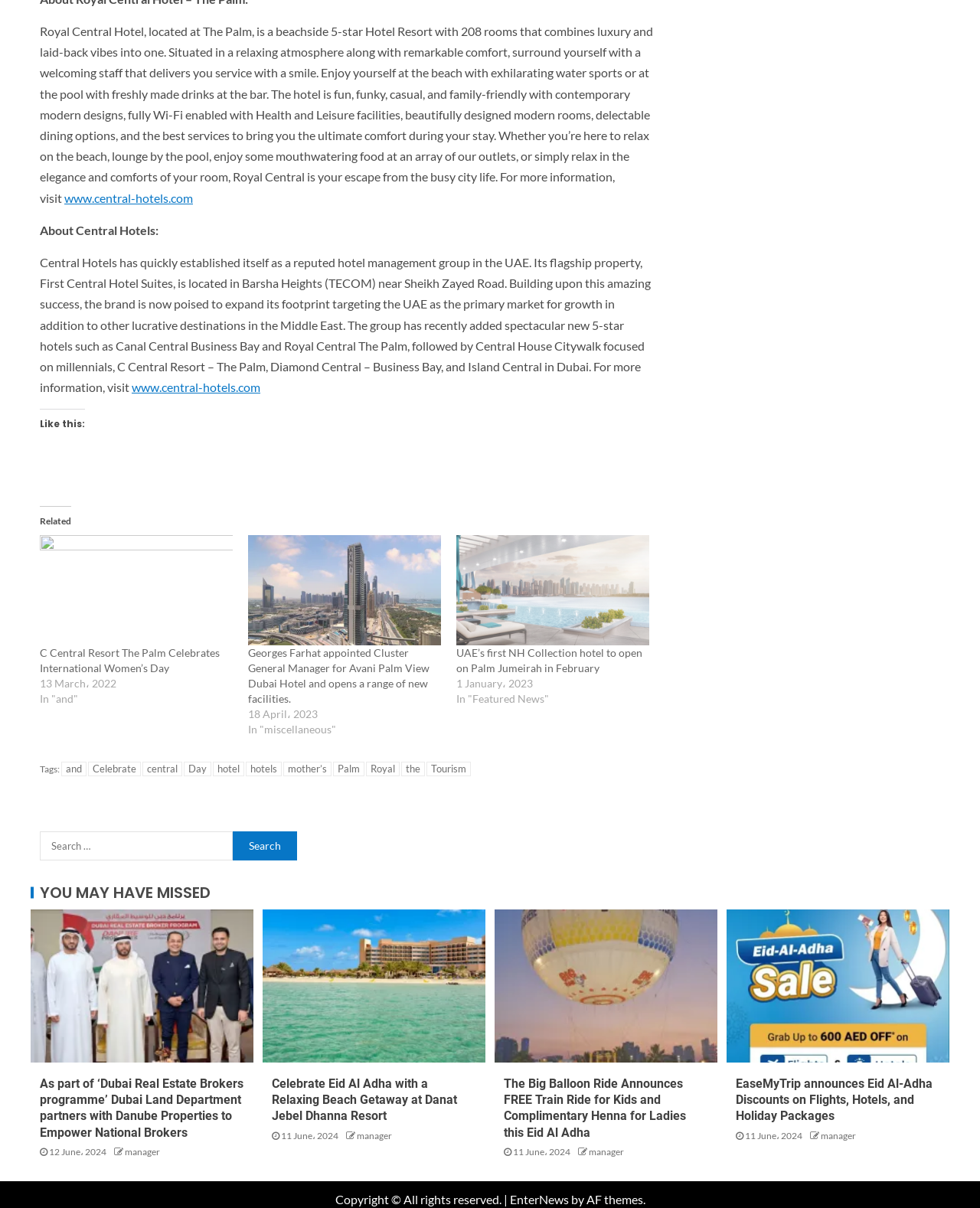Find the bounding box coordinates for the HTML element described as: "name="s" placeholder="Search …"". The coordinates should consist of four float values between 0 and 1, i.e., [left, top, right, bottom].

[0.041, 0.688, 0.238, 0.712]